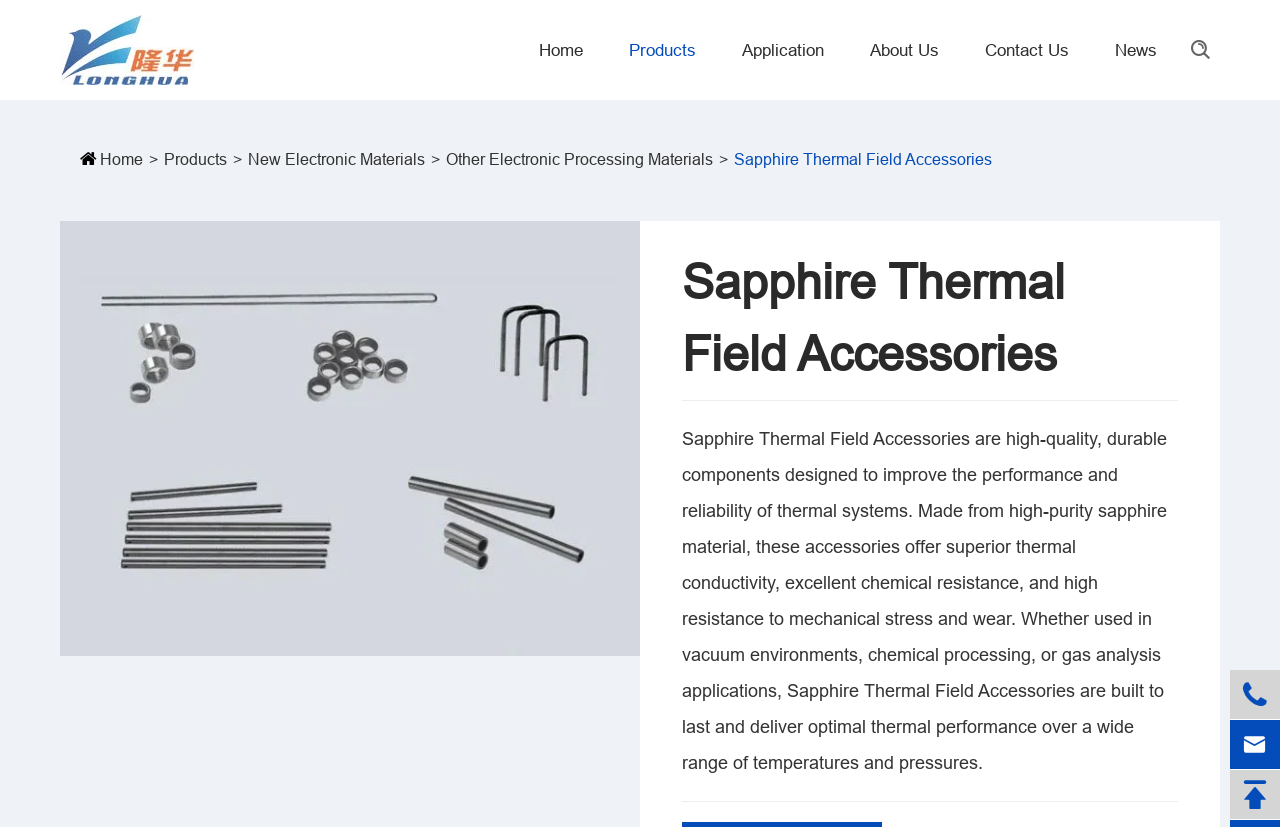Can you find the bounding box coordinates of the area I should click to execute the following instruction: "Learn more about Longhua Technology Group"?

[0.047, 0.0, 0.152, 0.121]